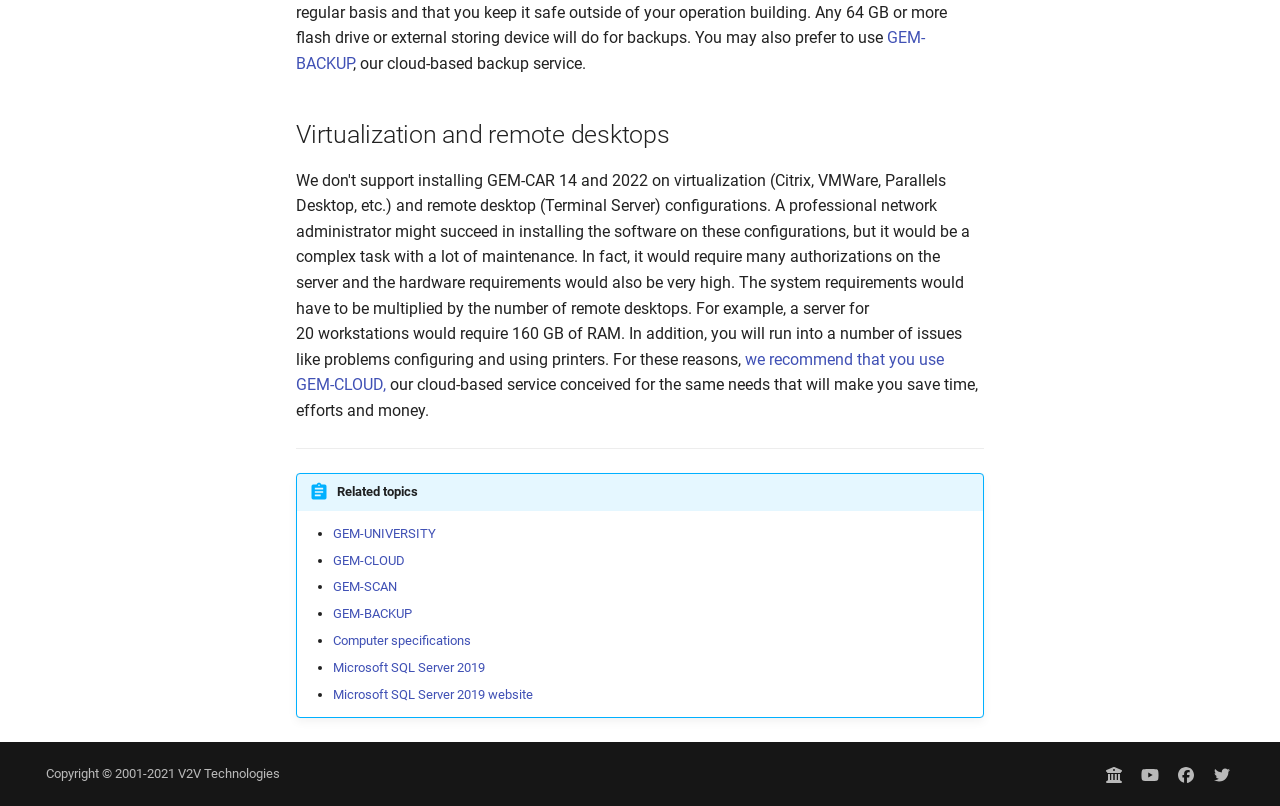Utilize the details in the image to give a detailed response to the question: How many social media links are present at the bottom of the webpage?

The webpage has four social media links at the bottom, which are links to YouTube, Facebook, Twitter, and an unknown website (gemu.gem-car.com). These links are accompanied by their respective icons.